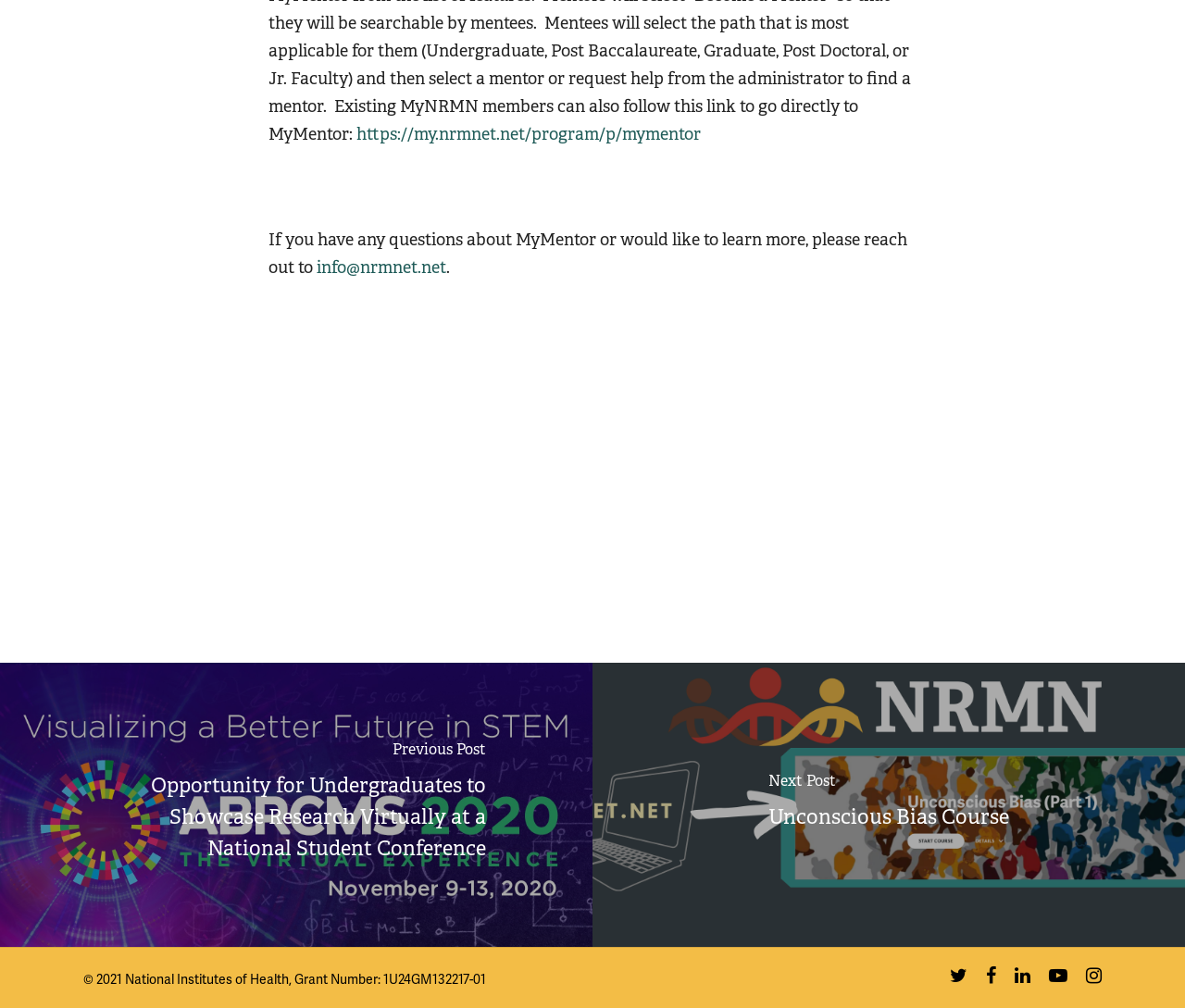Identify the coordinates of the bounding box for the element that must be clicked to accomplish the instruction: "Learn more about MyMentor".

[0.301, 0.122, 0.591, 0.144]